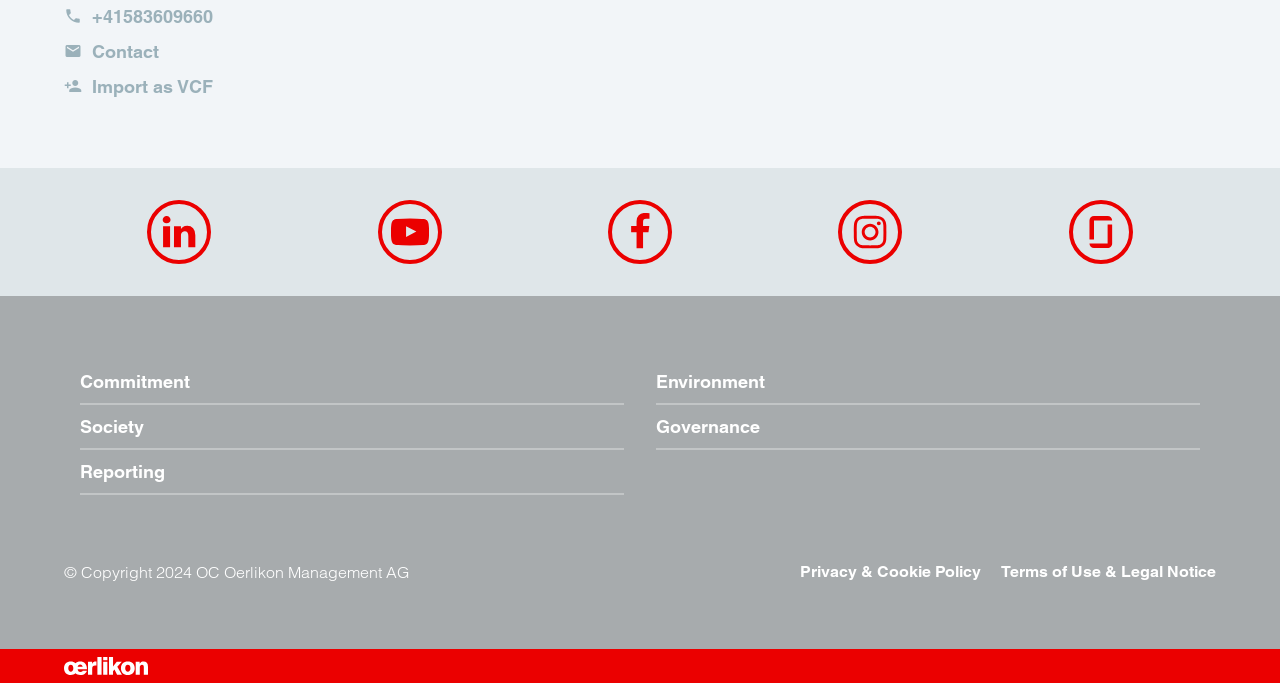Based on the element description: "alt="Oerlikon Sustainability Report 2020"", identify the bounding box coordinates for this UI element. The coordinates must be four float numbers between 0 and 1, listed as [left, top, right, bottom].

[0.05, 0.962, 0.116, 0.989]